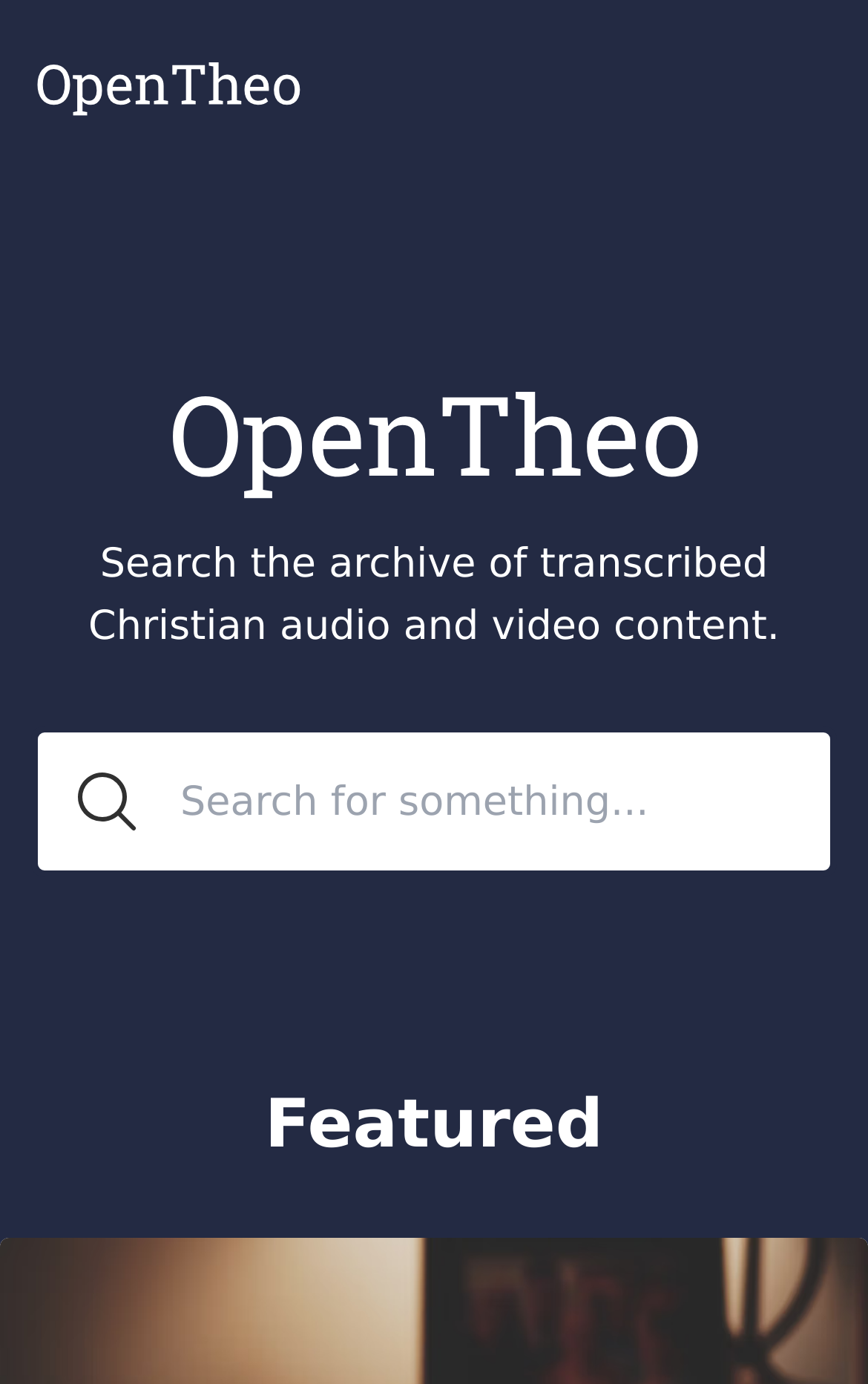Provide a single word or phrase to answer the given question: 
What is the purpose of the search box?

Search the archive